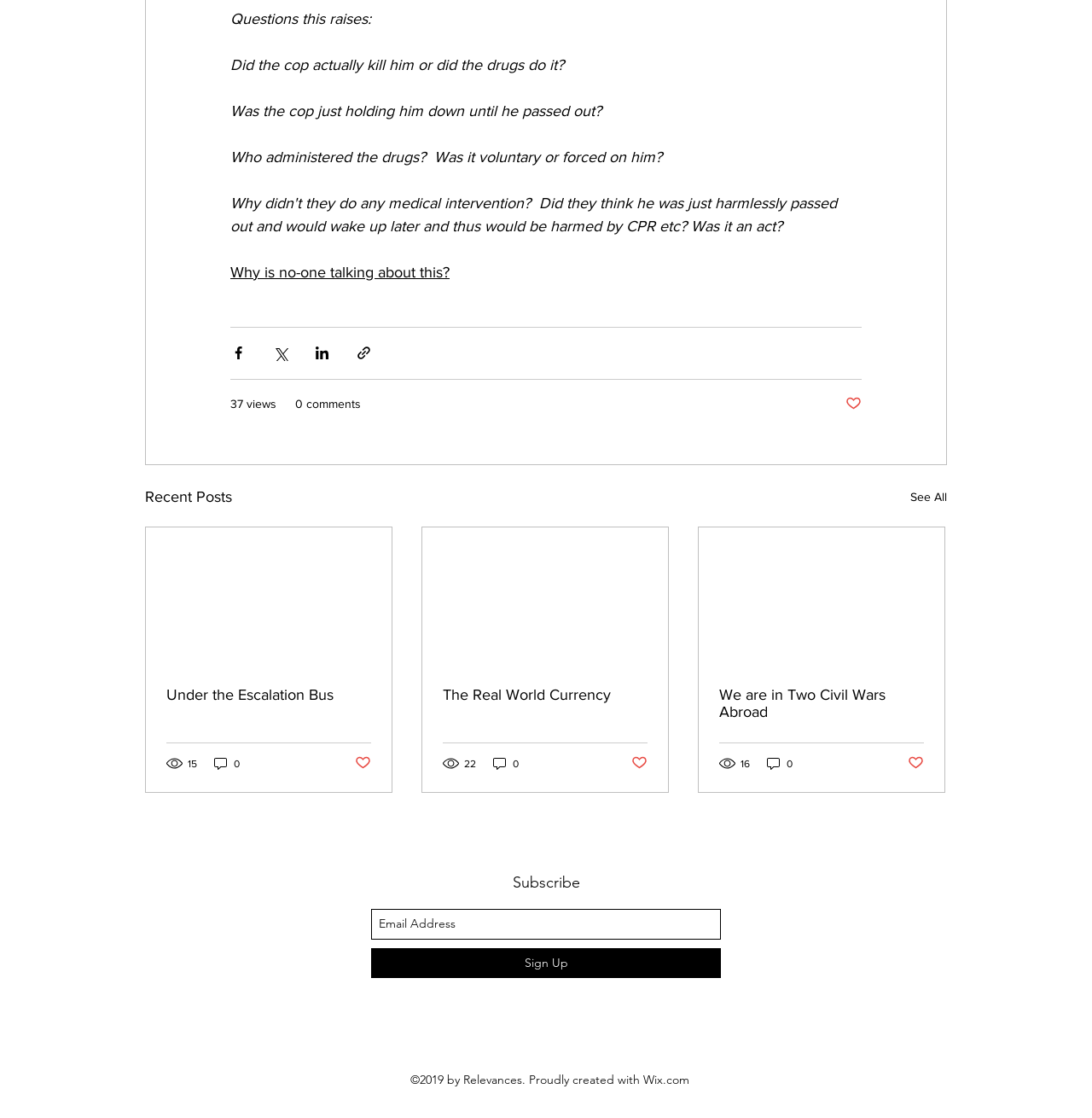What is the number of views for the first article?
Using the details shown in the screenshot, provide a comprehensive answer to the question.

The number of views for the first article is 37, which is indicated by the text '37 views' below the article title.